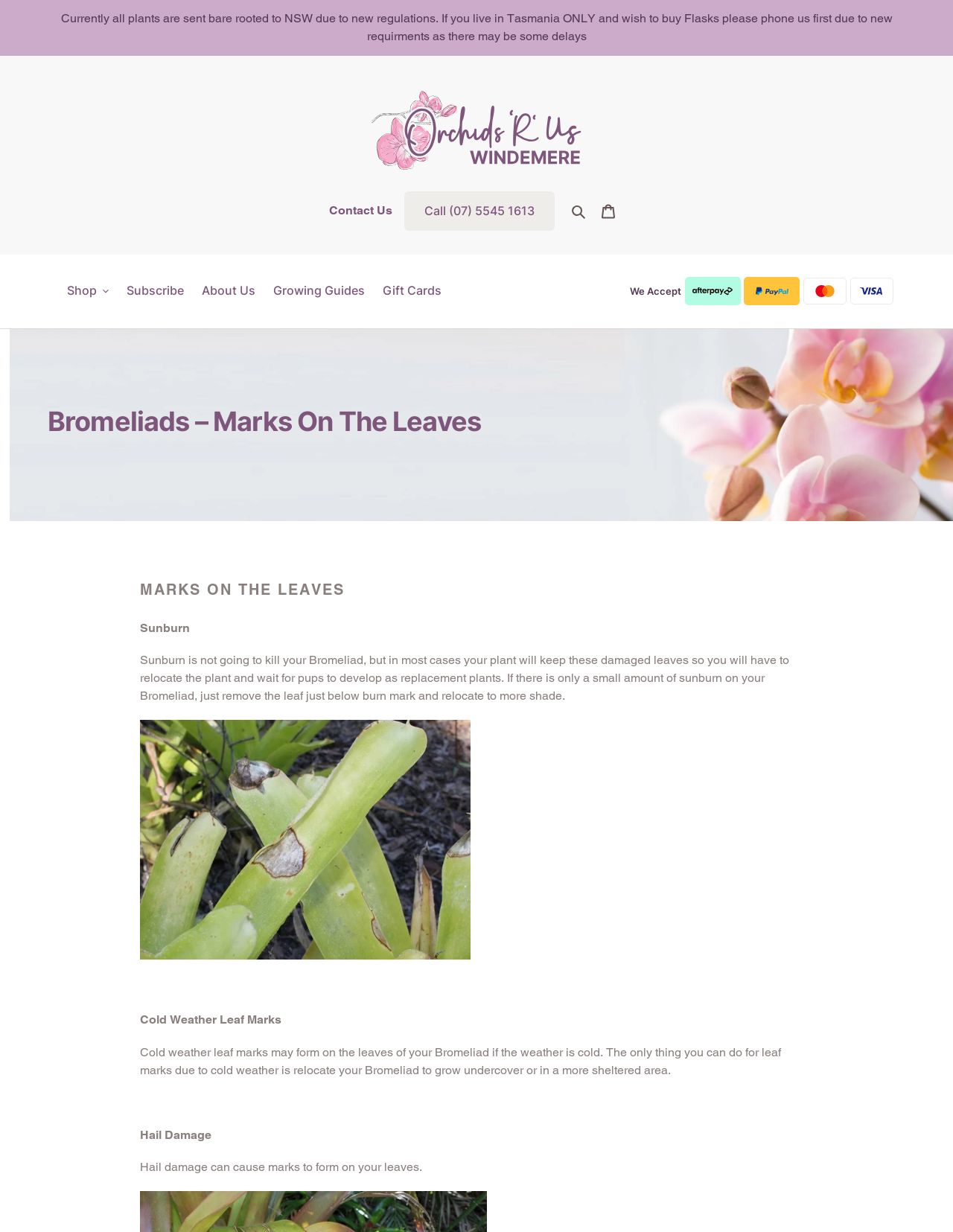What is the purpose of relocating a Bromeliad with sunburn?
Based on the image, give a one-word or short phrase answer.

to wait for pups to develop